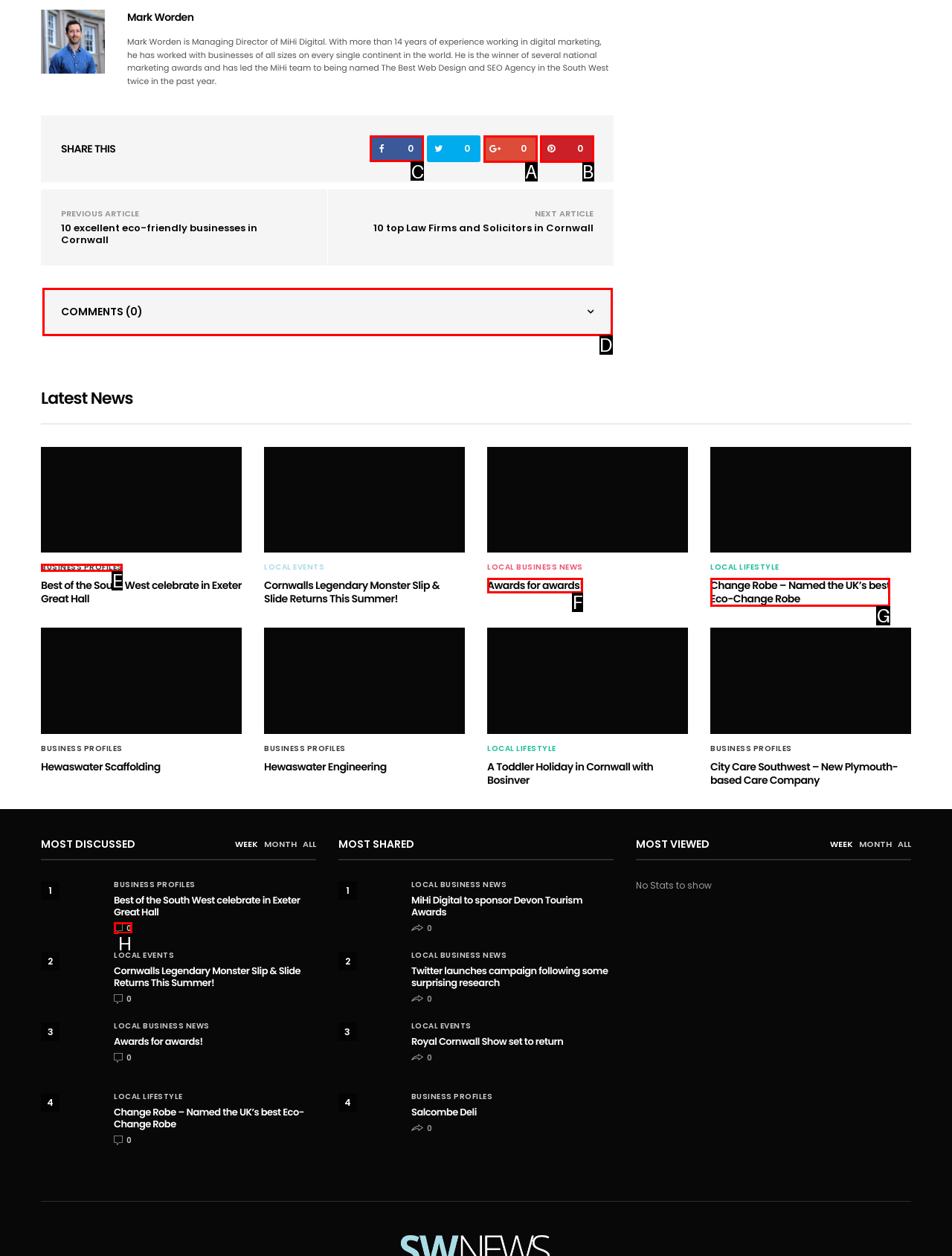Select the letter of the UI element you need to click on to fulfill this task: Share this article on social media. Write down the letter only.

C